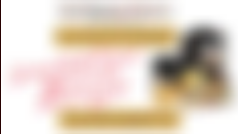Who is the target audience of the graphic?
Analyze the image and deliver a detailed answer to the question.

The overall aesthetic of the graphic is designed to resonate with individuals interested in enhancing their emergency preparedness skills and knowledge, indicating that the target audience is people who want to be better prepared for emergencies and challenges.